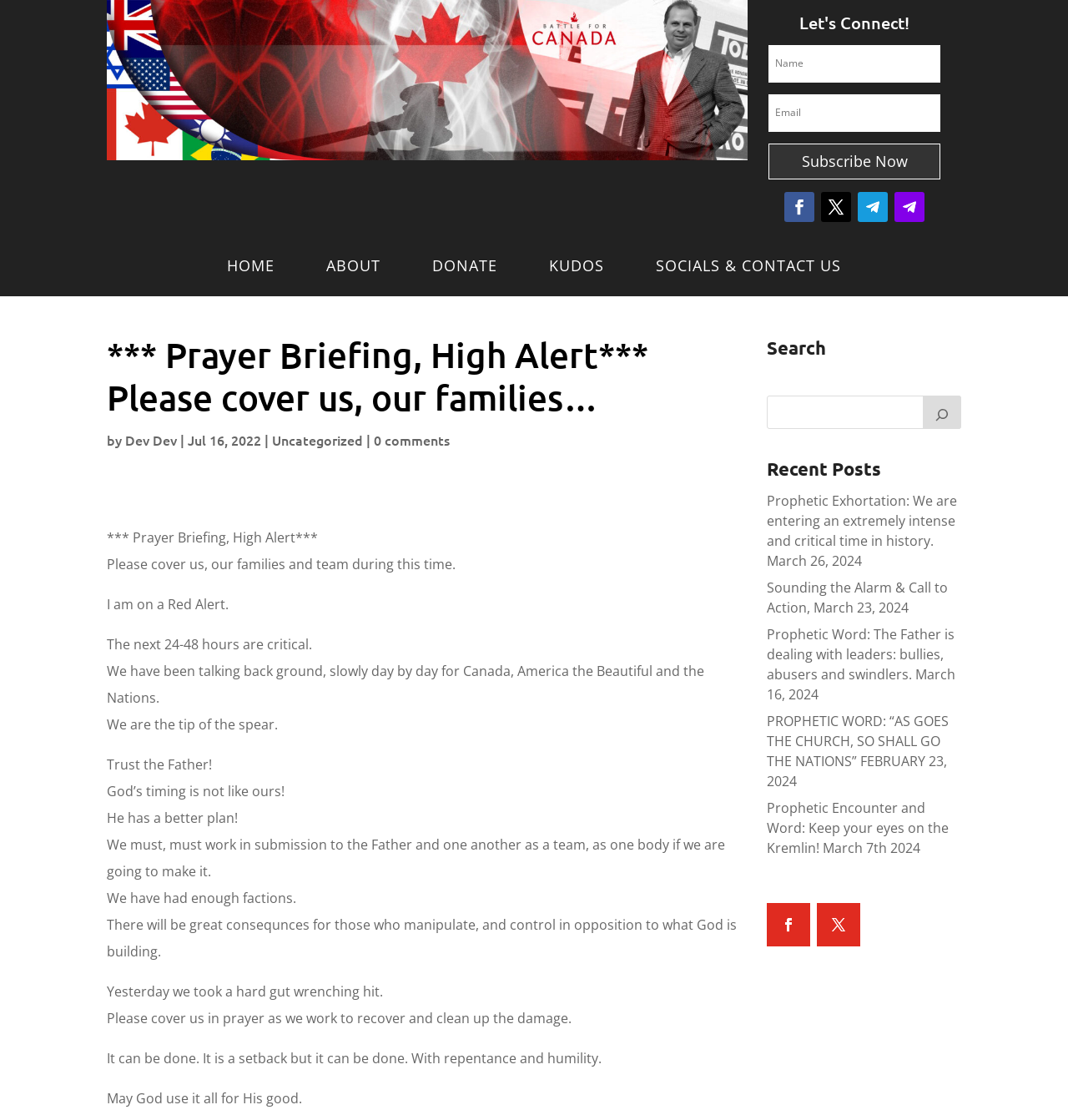Kindly determine the bounding box coordinates for the area that needs to be clicked to execute this instruction: "Search".

[0.718, 0.353, 0.9, 0.383]